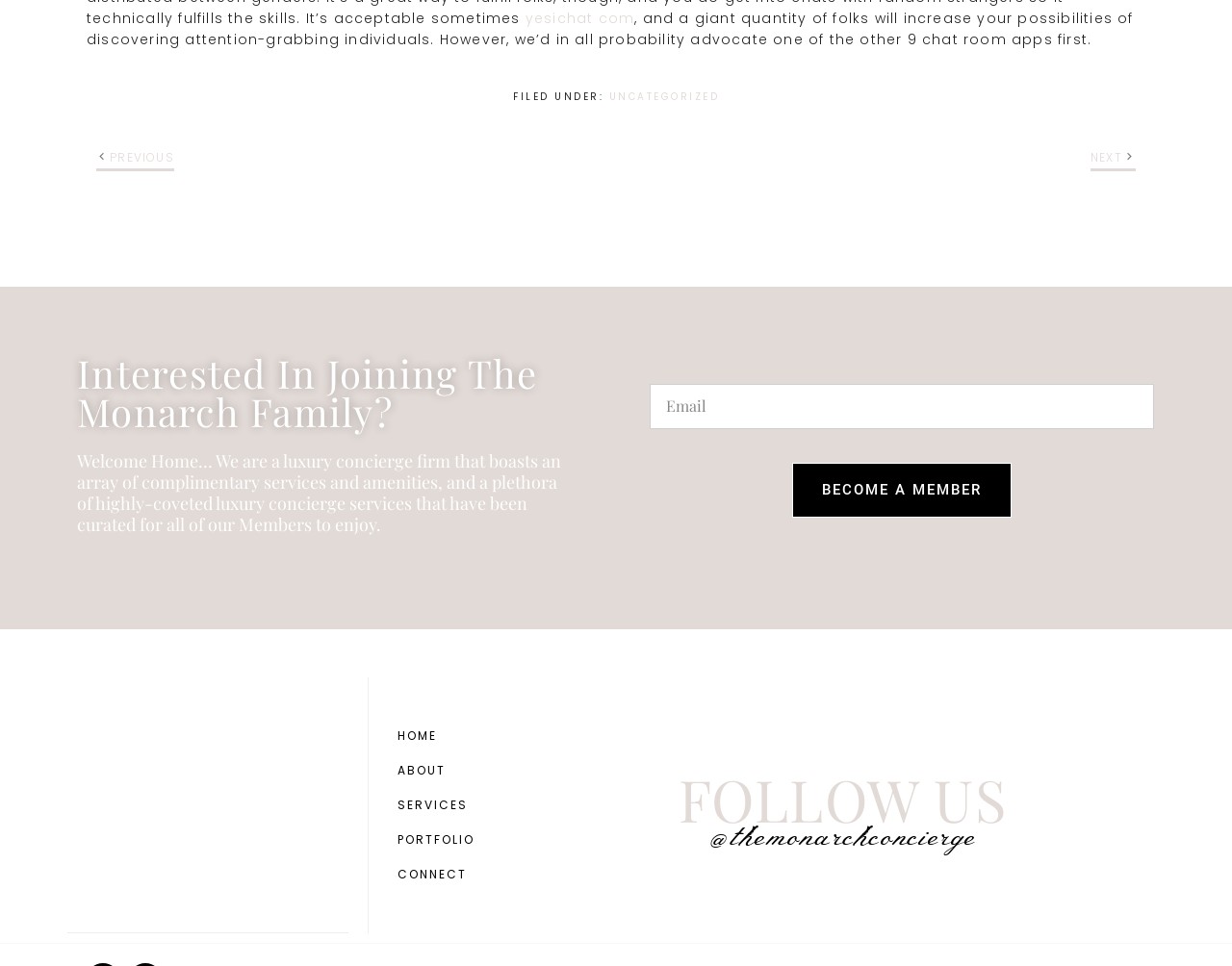Can you find the bounding box coordinates for the element to click on to achieve the instruction: "click the 'BECOME A MEMBER' button"?

[0.643, 0.479, 0.821, 0.536]